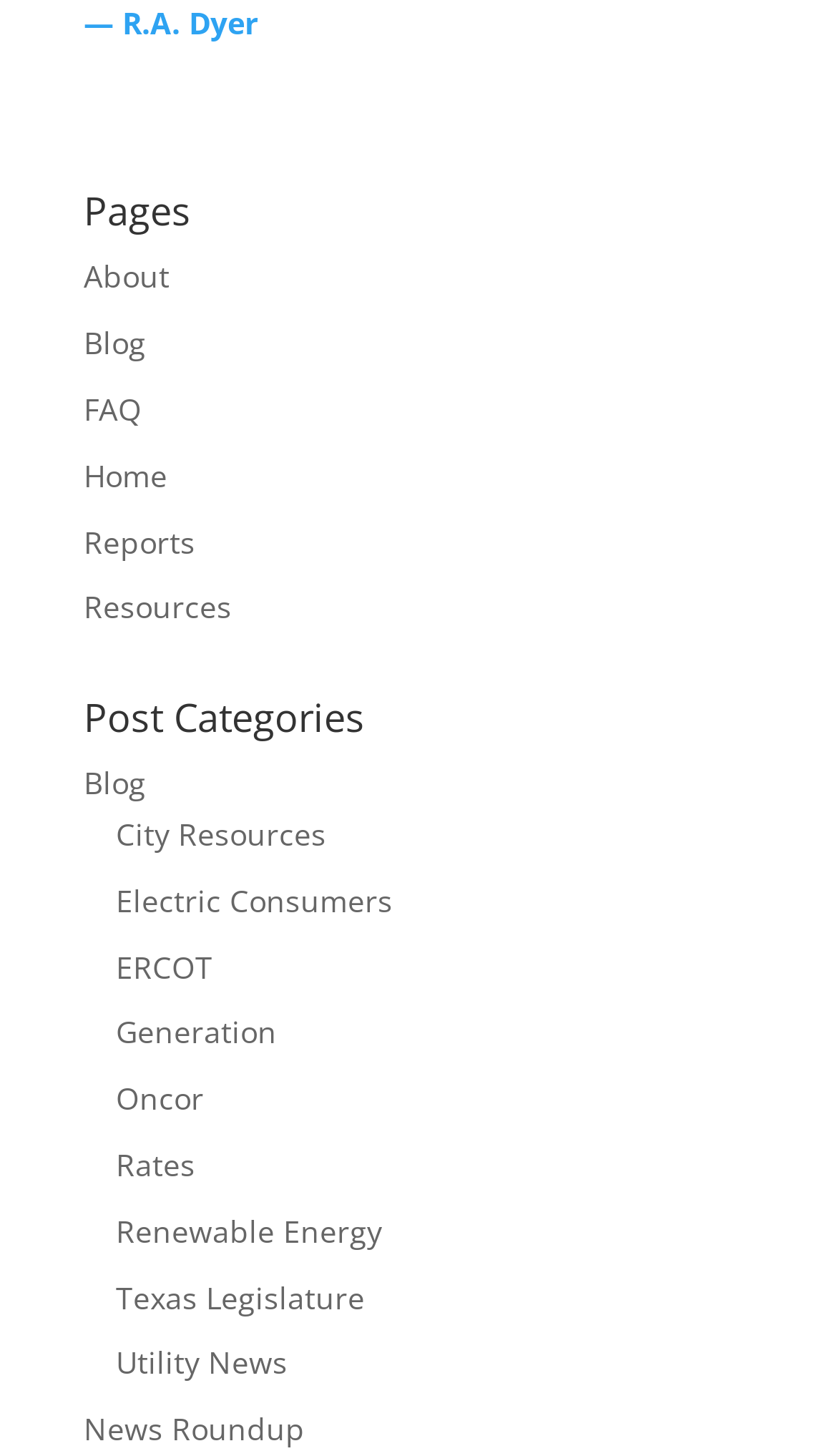Determine the bounding box coordinates for the UI element with the following description: "News Roundup". The coordinates should be four float numbers between 0 and 1, represented as [left, top, right, bottom].

[0.1, 0.967, 0.364, 0.995]